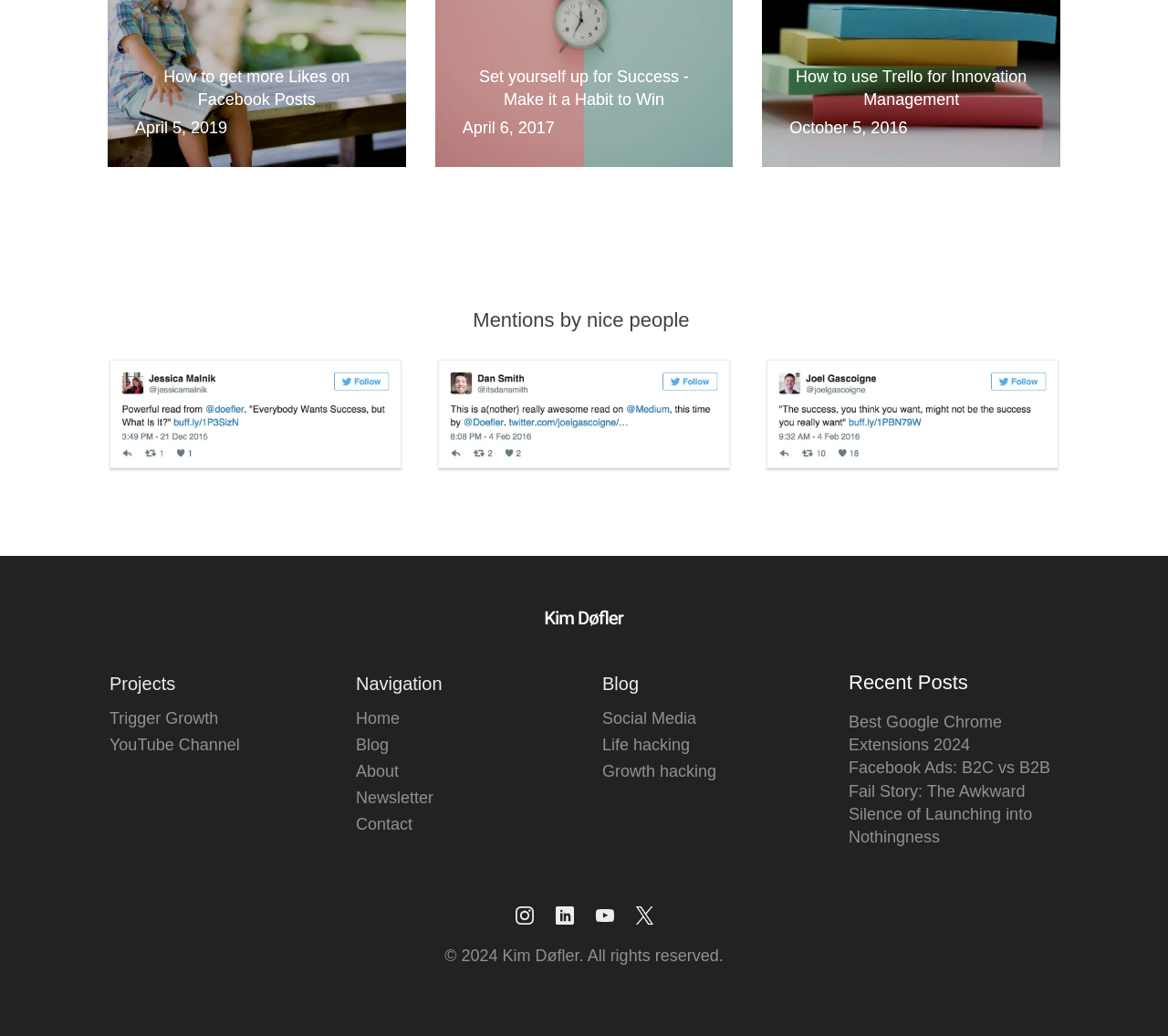Please provide the bounding box coordinates for the element that needs to be clicked to perform the following instruction: "Click on Chermayeff and Geismar Associates". The coordinates should be given as four float numbers between 0 and 1, i.e., [left, top, right, bottom].

None